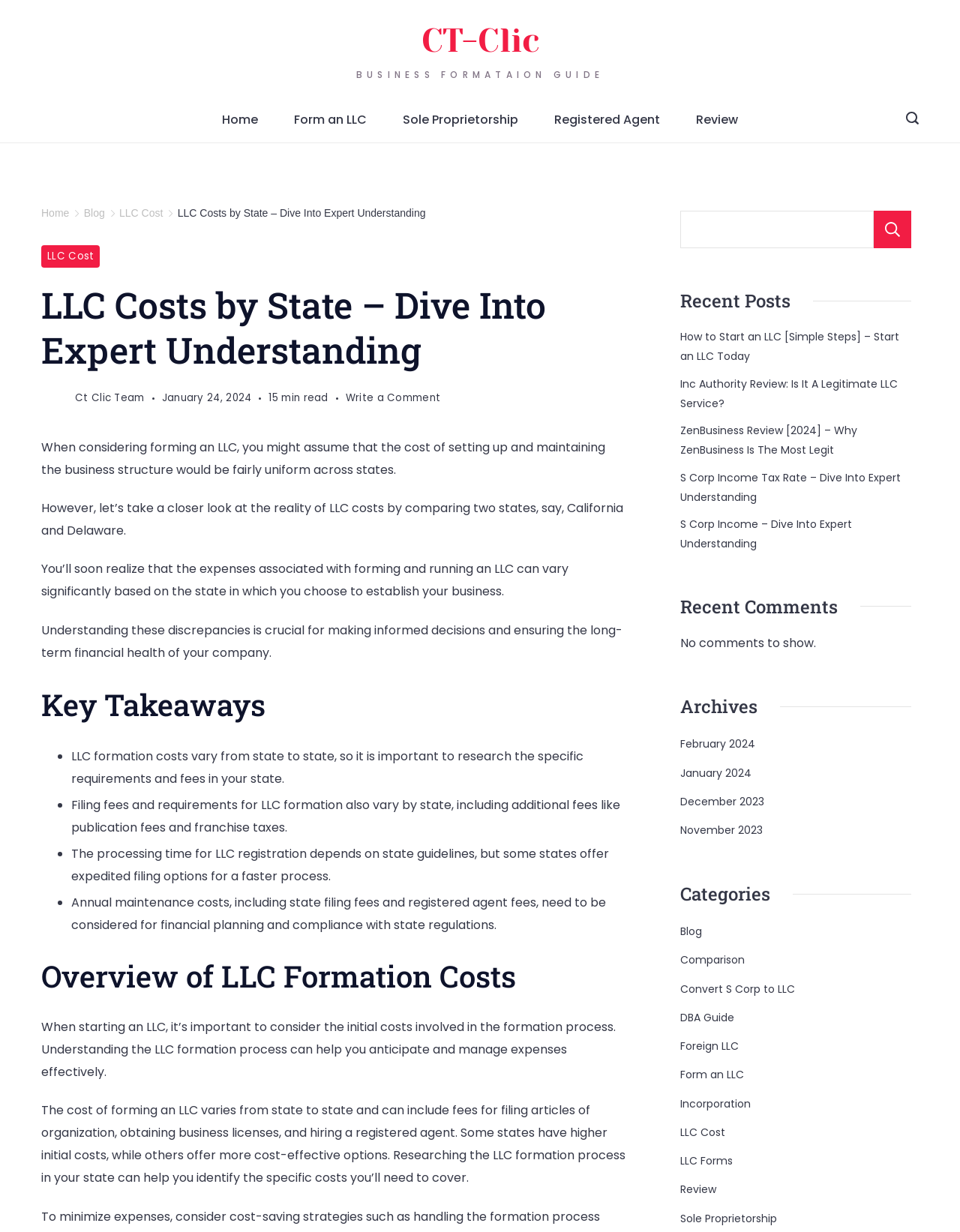Can you pinpoint the bounding box coordinates for the clickable element required for this instruction: "Read terms and conditions"? The coordinates should be four float numbers between 0 and 1, i.e., [left, top, right, bottom].

None